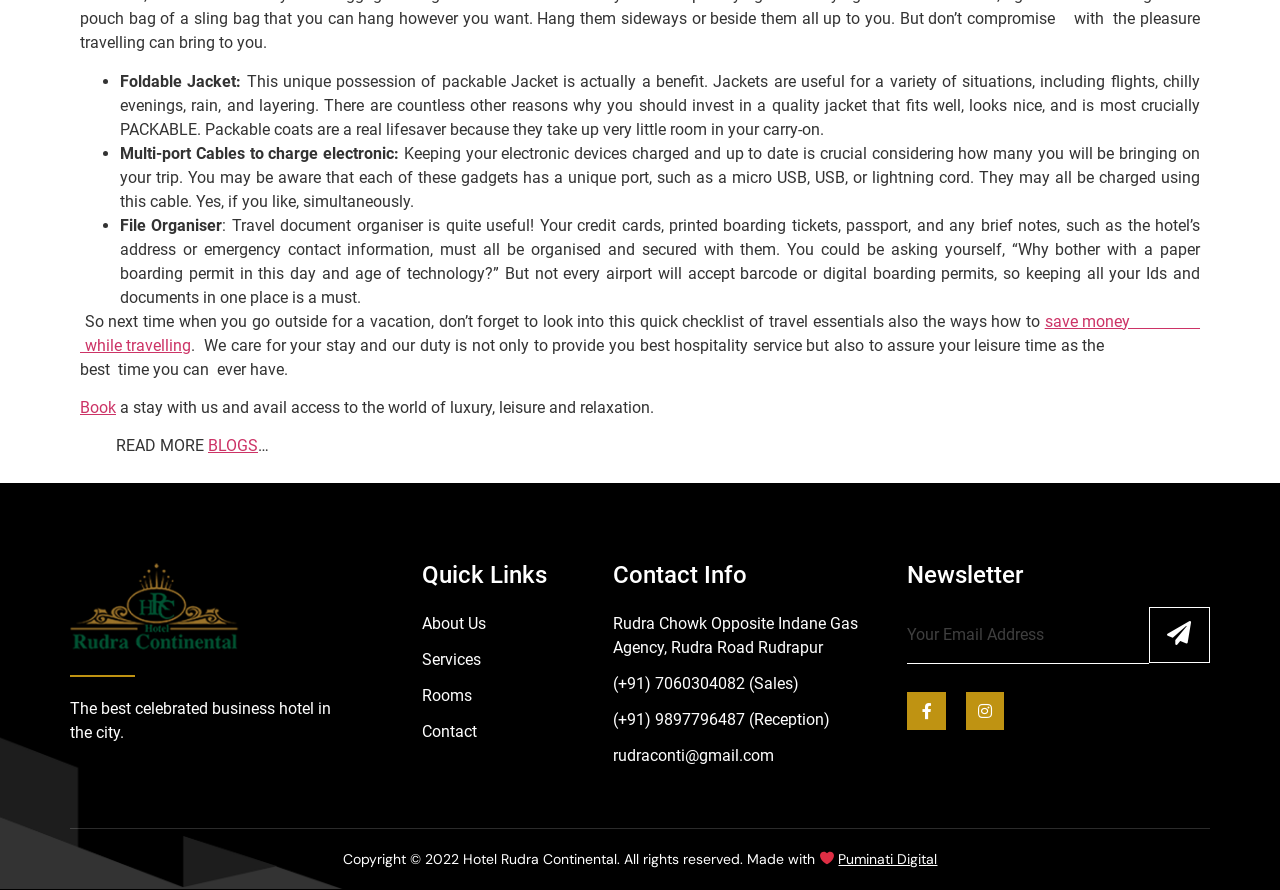Identify the bounding box coordinates for the element you need to click to achieve the following task: "Learn more about the hotel's services". The coordinates must be four float values ranging from 0 to 1, formatted as [left, top, right, bottom].

[0.33, 0.728, 0.471, 0.755]